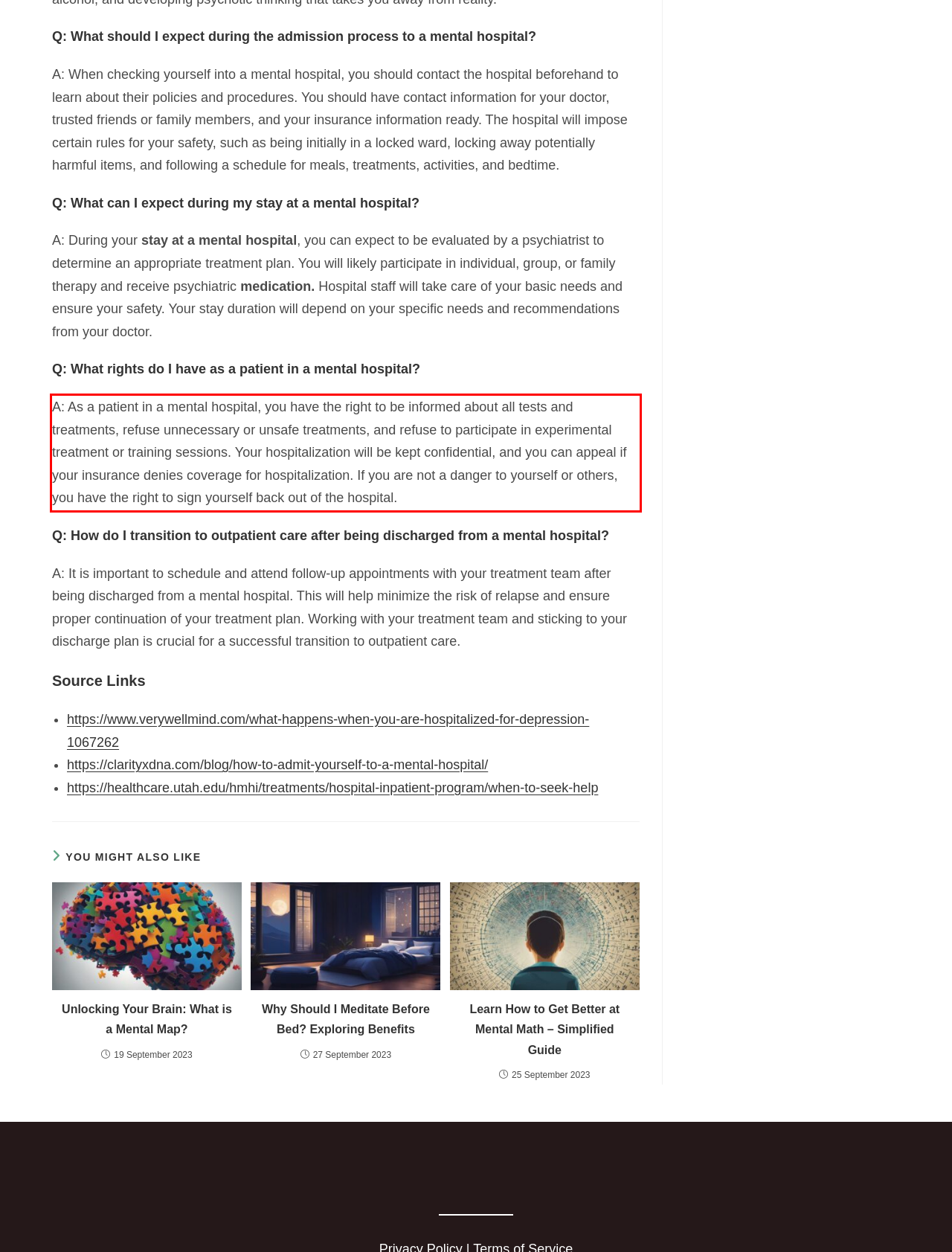Identify the red bounding box in the webpage screenshot and perform OCR to generate the text content enclosed.

A: As a patient in a mental hospital, you have the right to be informed about all tests and treatments, refuse unnecessary or unsafe treatments, and refuse to participate in experimental treatment or training sessions. Your hospitalization will be kept confidential, and you can appeal if your insurance denies coverage for hospitalization. If you are not a danger to yourself or others, you have the right to sign yourself back out of the hospital.